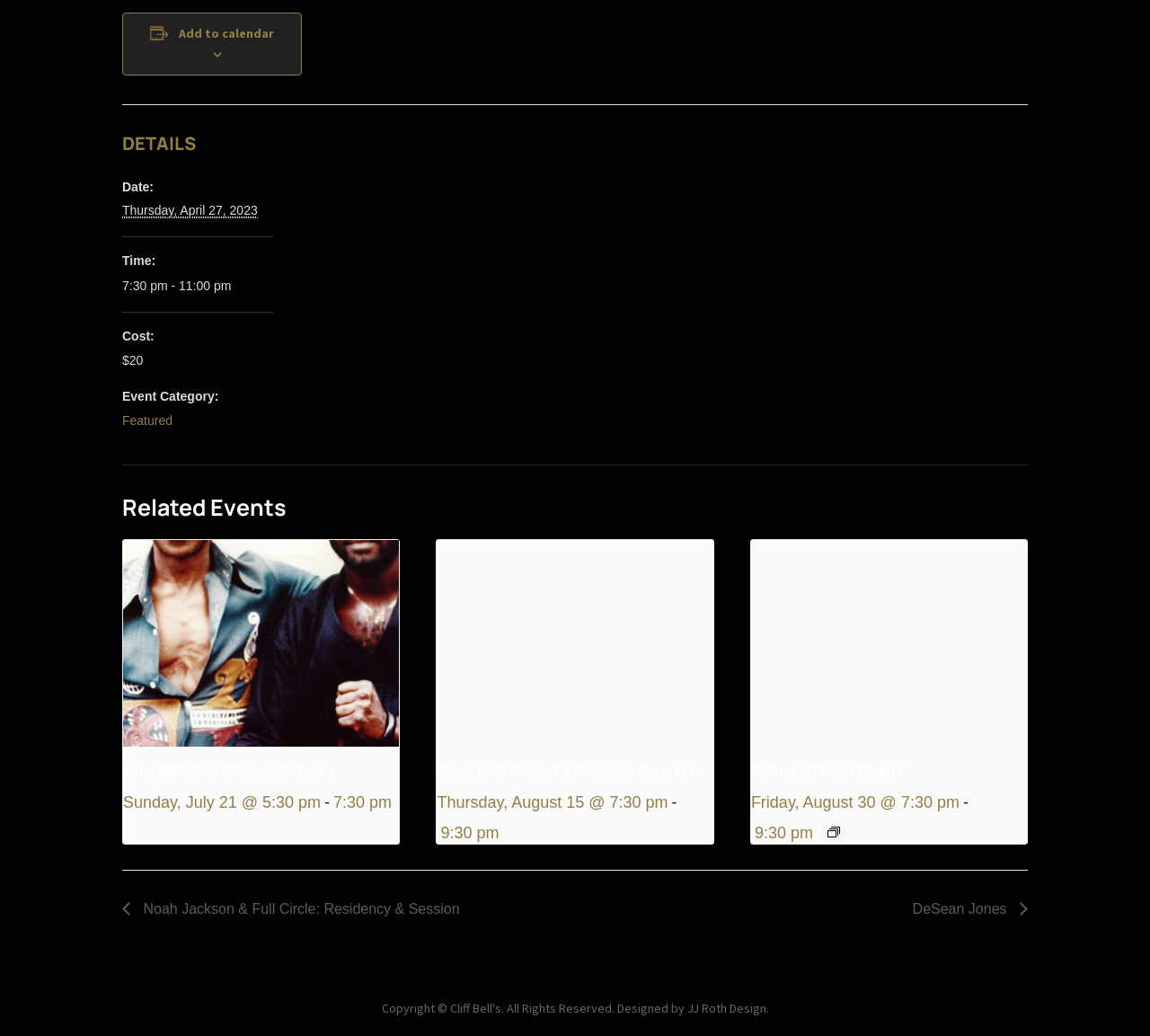Given the description of the UI element: "JJ Roth Design", predict the bounding box coordinates in the form of [left, top, right, bottom], with each value being a float between 0 and 1.

[0.597, 0.965, 0.666, 0.981]